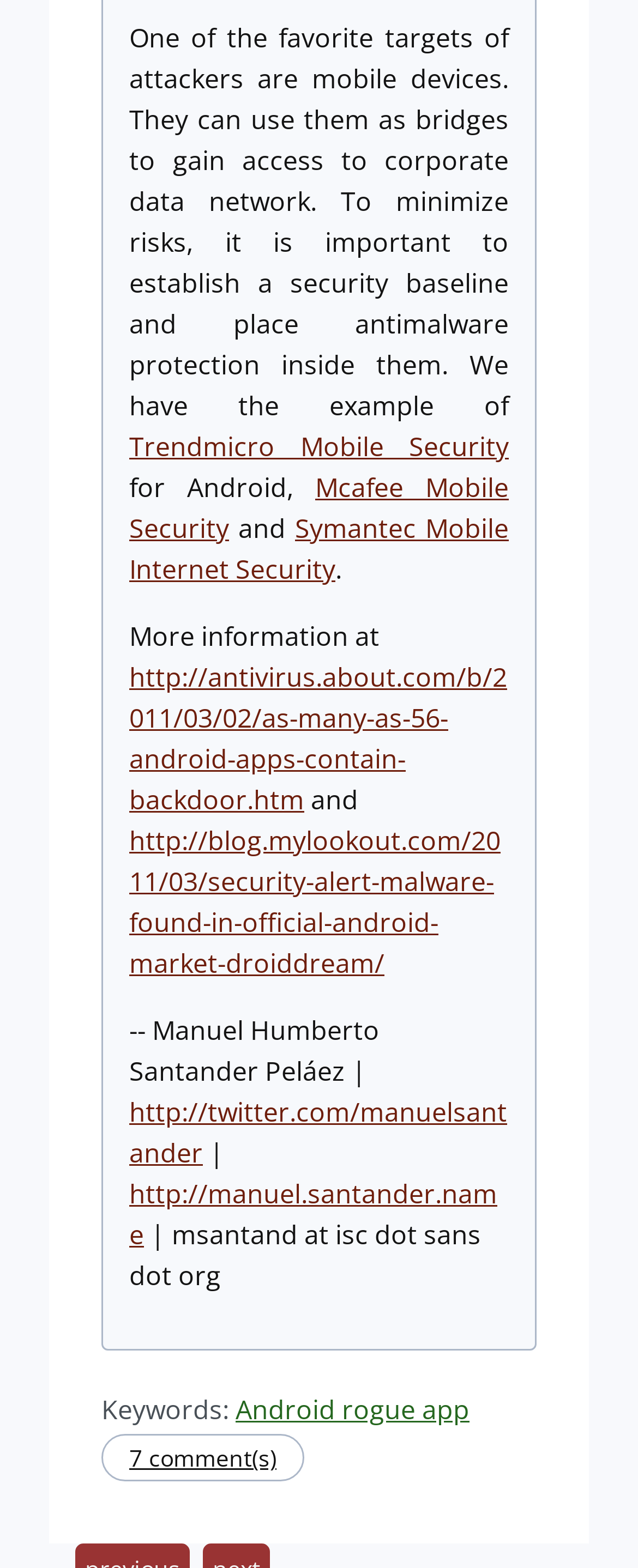Give a one-word or one-phrase response to the question: 
What is the purpose of establishing a security baseline?

To minimize risks